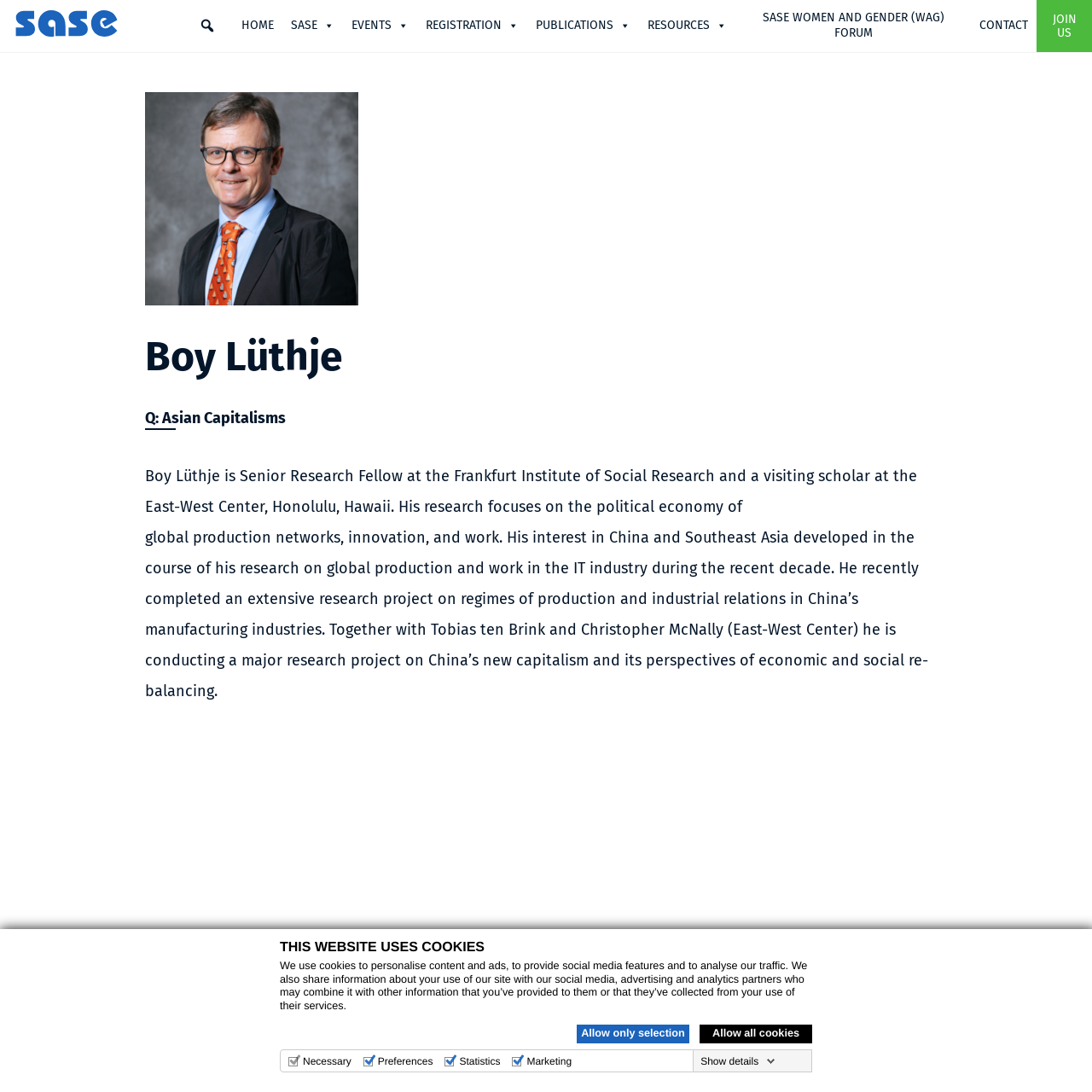Identify the bounding box coordinates of the element that should be clicked to fulfill this task: "Visit the Advice category". The coordinates should be provided as four float numbers between 0 and 1, i.e., [left, top, right, bottom].

None